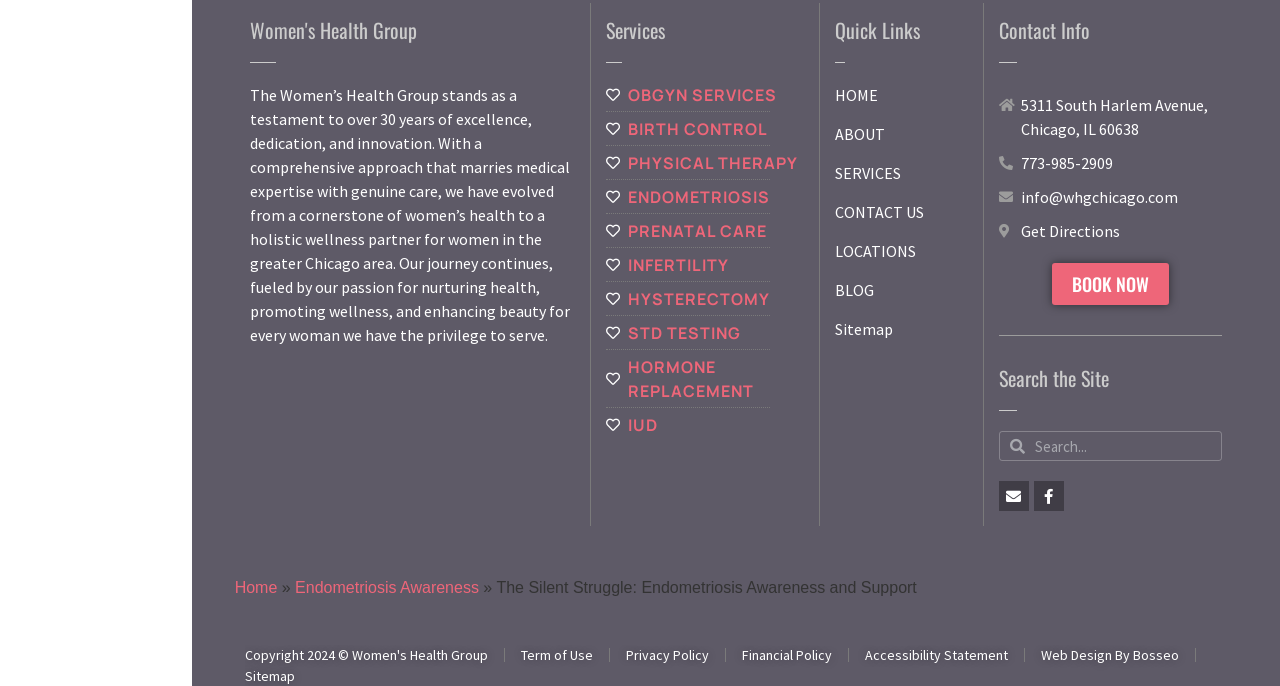What is the address of the health group?
Answer the question with a thorough and detailed explanation.

The address of the health group can be found in the link element under the 'Contact Info' section, which reads '5311 South Harlem Avenue, Chicago, IL 60638'.